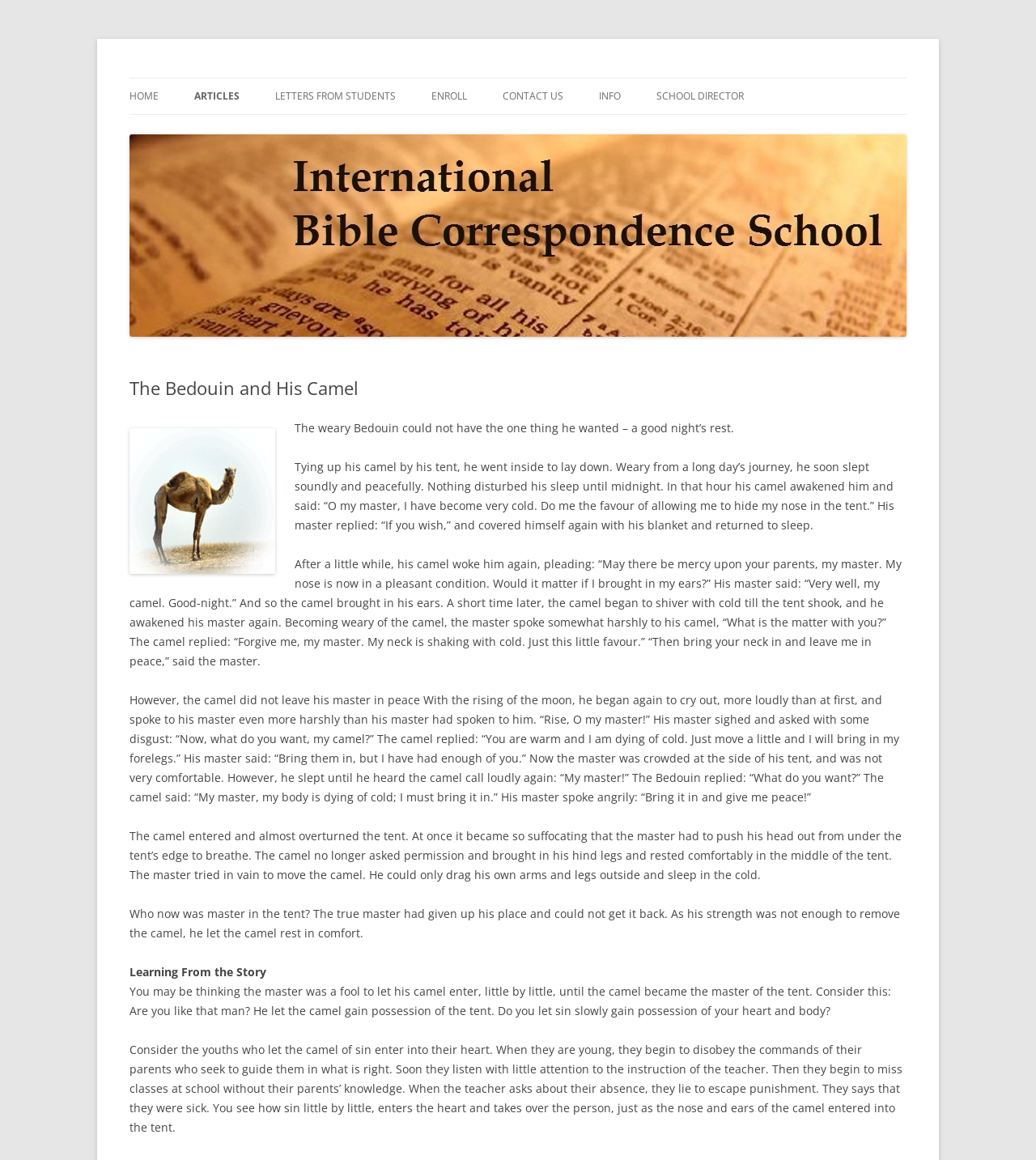Pinpoint the bounding box coordinates of the area that should be clicked to complete the following instruction: "Click on the 'ARTICLES' link". The coordinates must be given as four float numbers between 0 and 1, i.e., [left, top, right, bottom].

[0.188, 0.068, 0.231, 0.099]